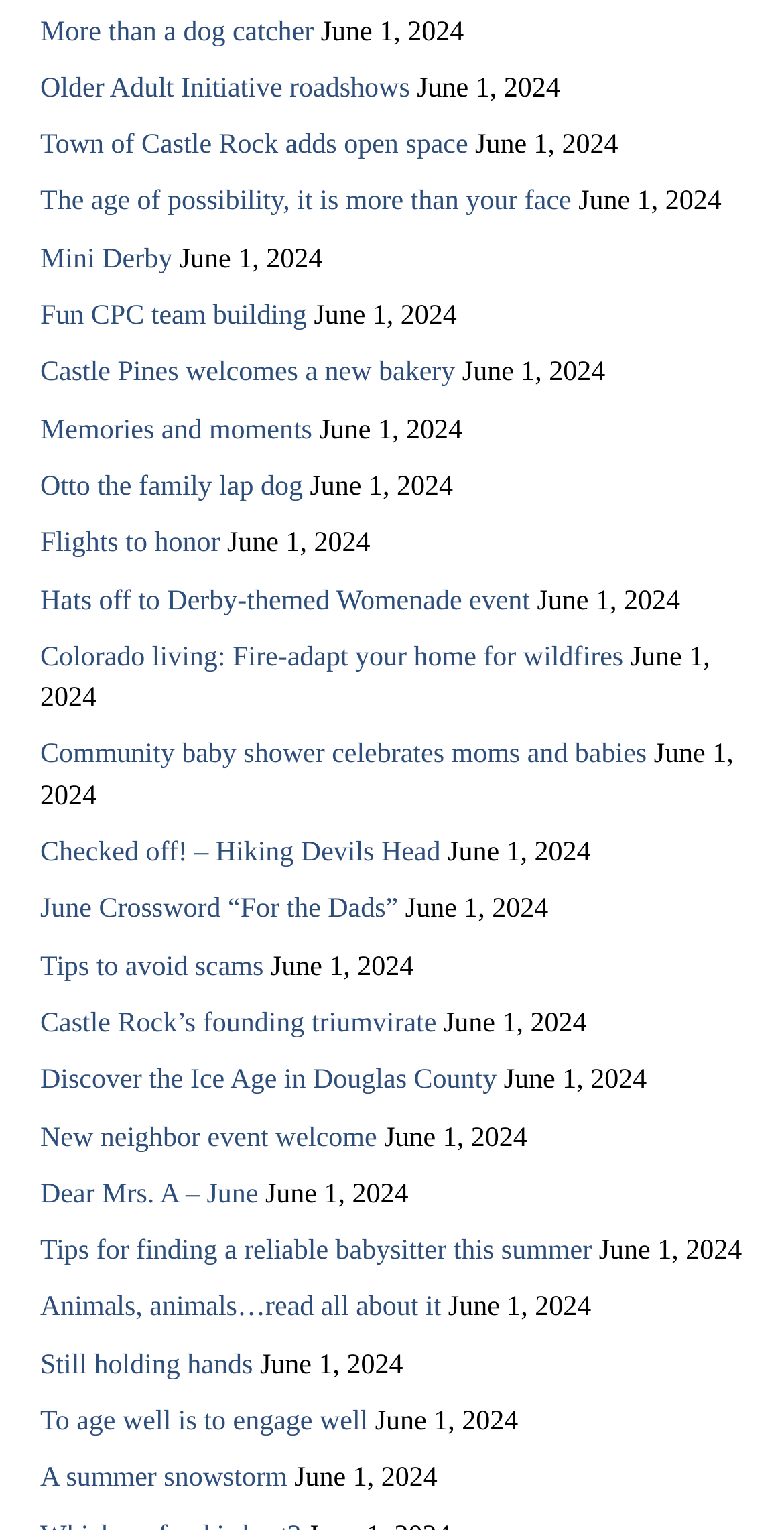Identify the bounding box for the UI element described as: "Still holding hands". Ensure the coordinates are four float numbers between 0 and 1, formatted as [left, top, right, bottom].

[0.051, 0.883, 0.323, 0.902]